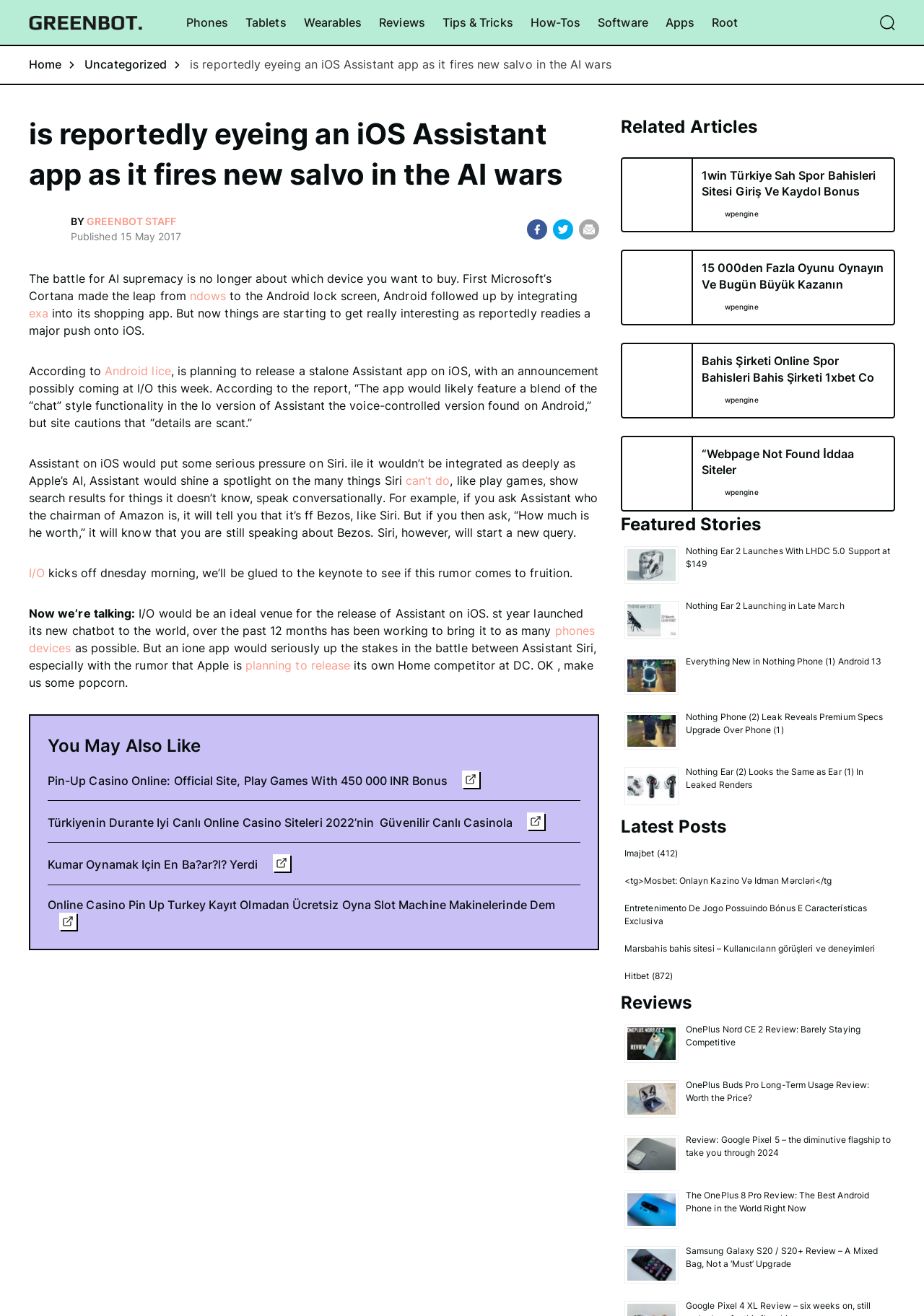Determine the bounding box coordinates of the clickable element to complete this instruction: "Click on 'Phones'". Provide the coordinates in the format of four float numbers between 0 and 1, [left, top, right, bottom].

[0.201, 0.012, 0.247, 0.023]